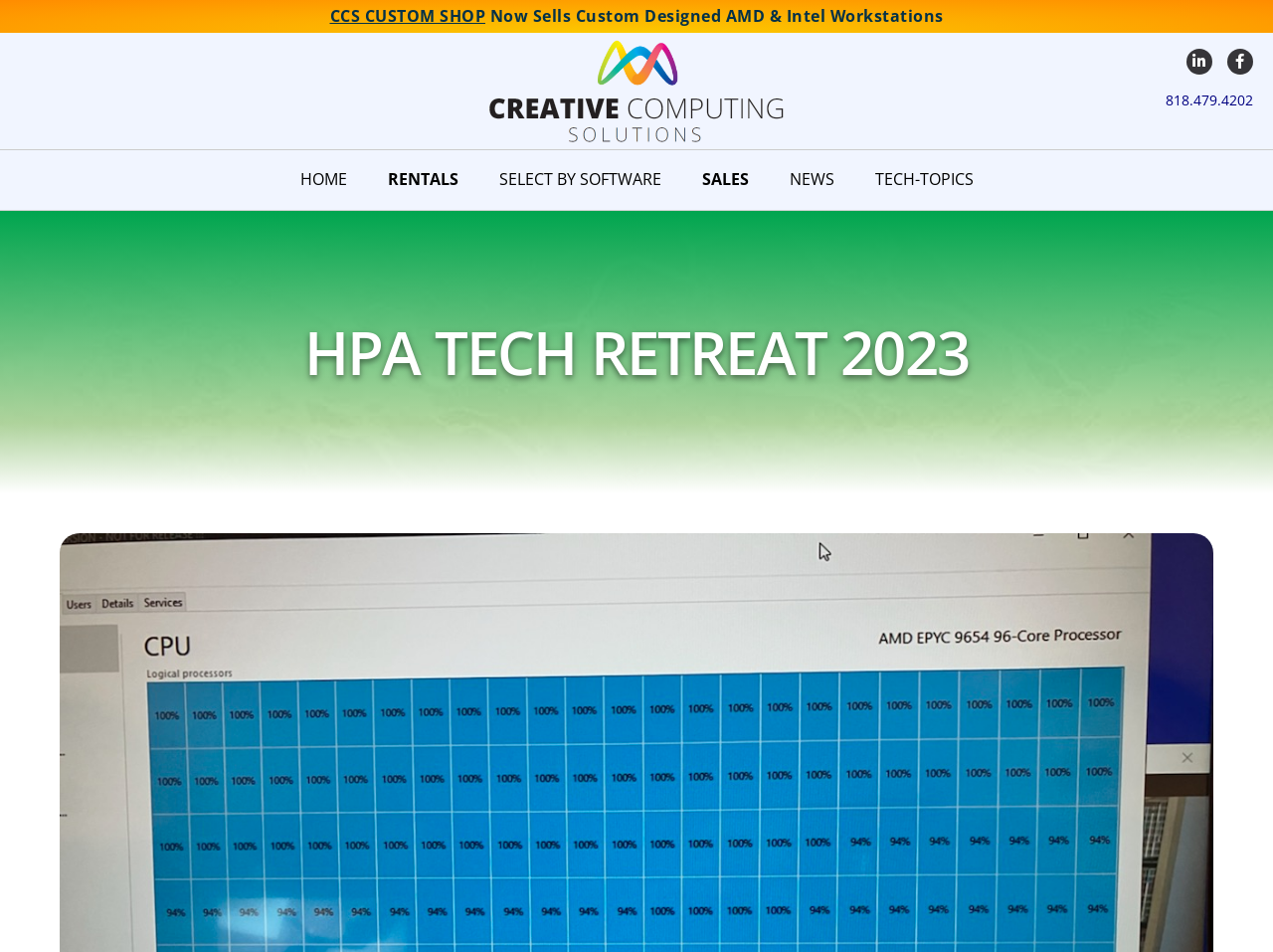Find the bounding box of the UI element described as: "Tech-Topics". The bounding box coordinates should be given as four float values between 0 and 1, i.e., [left, top, right, bottom].

[0.671, 0.169, 0.78, 0.21]